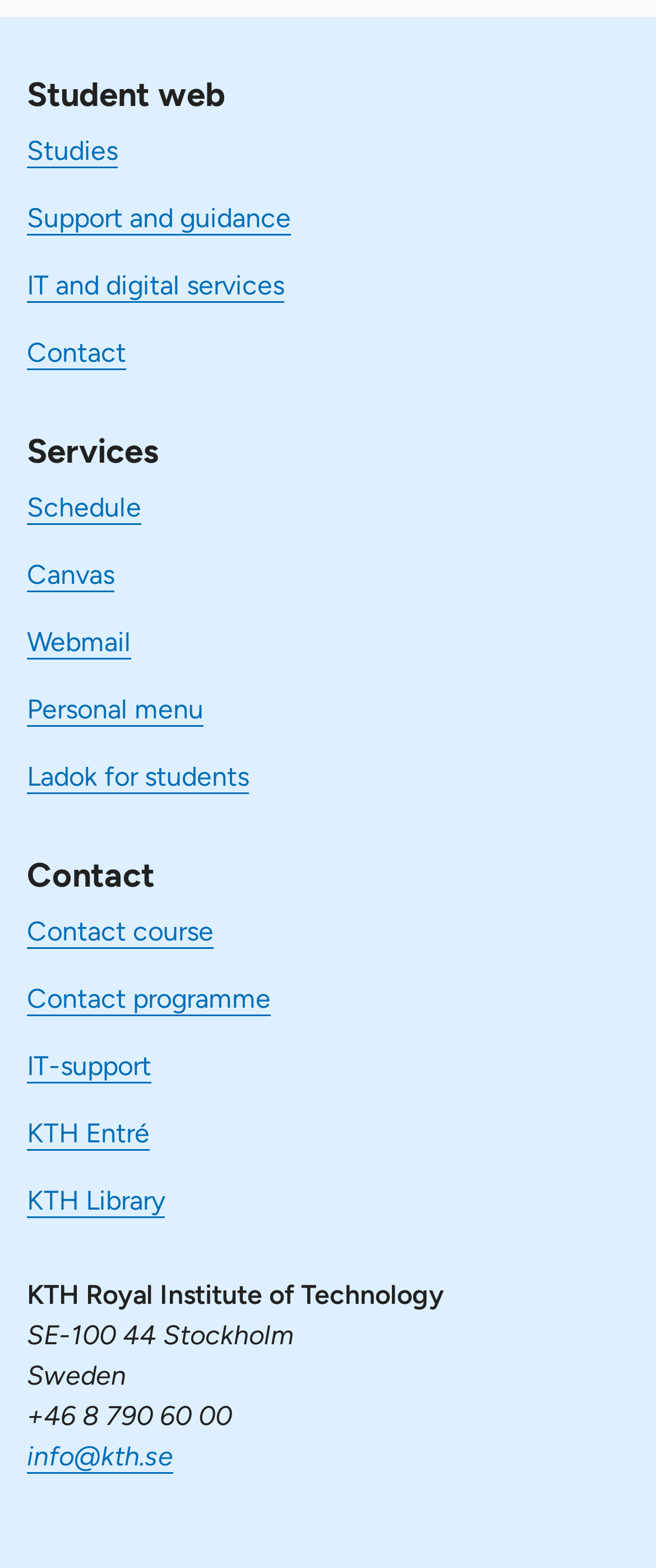What is the phone number of the institution?
Respond to the question with a well-detailed and thorough answer.

I found the answer by looking at the StaticText element with the text '+46 8 790 60 00' inside the article element, which suggests that it is the phone number of the institution.